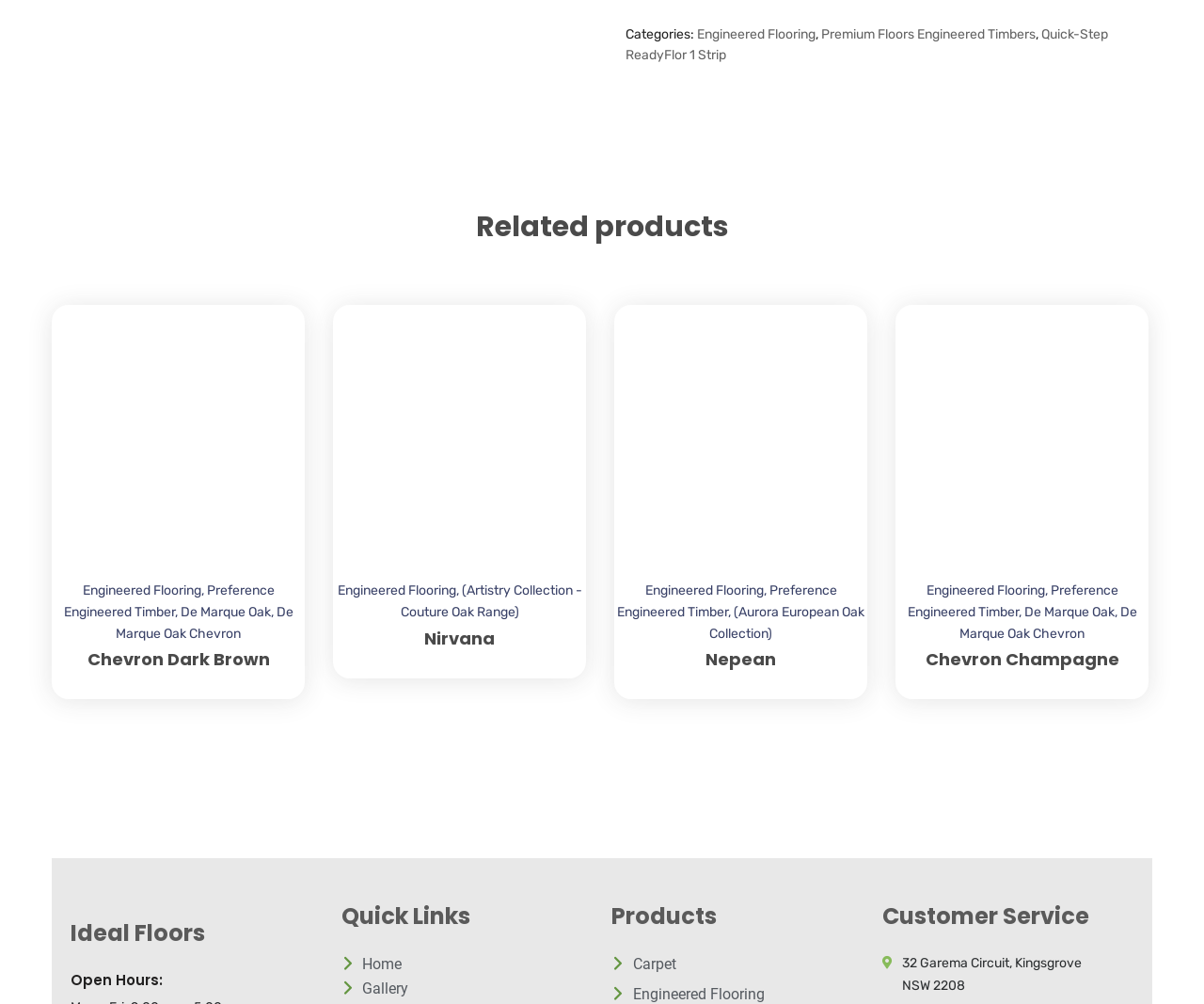Pinpoint the bounding box coordinates of the clickable element to carry out the following instruction: "View Open Hours."

[0.059, 0.965, 0.268, 0.987]